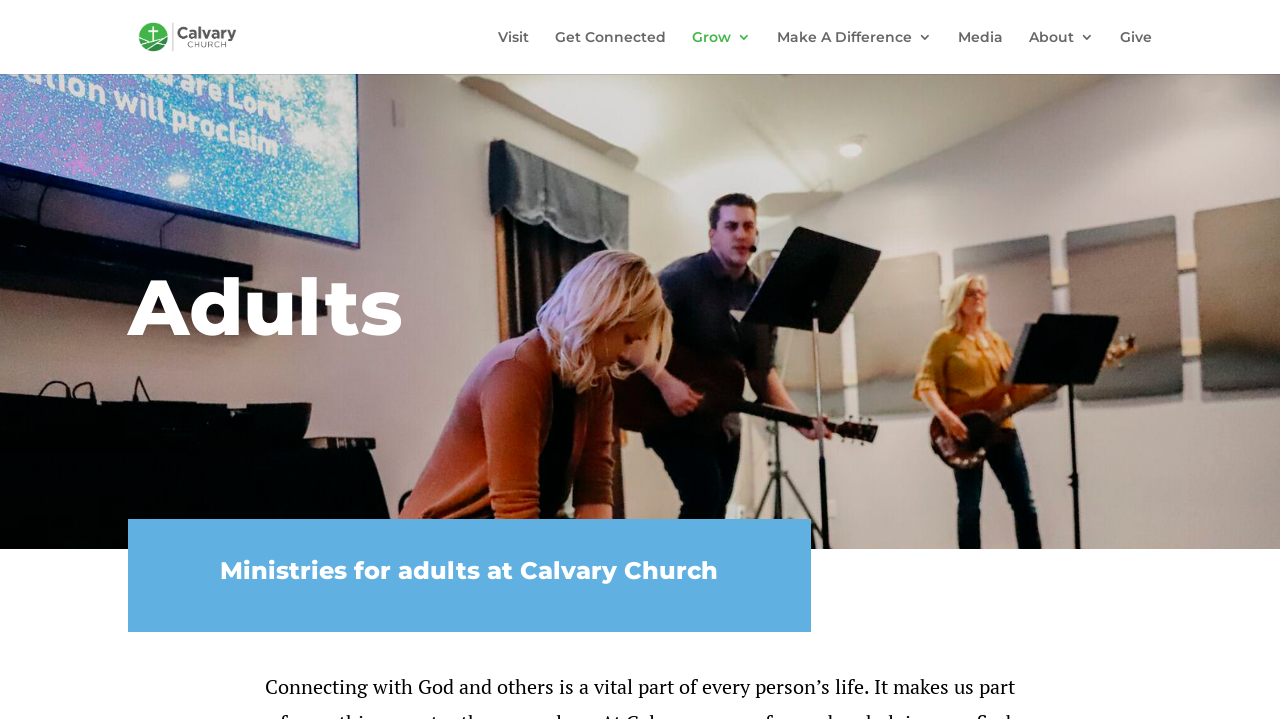What is the last link on the top navigation bar?
From the screenshot, supply a one-word or short-phrase answer.

Give